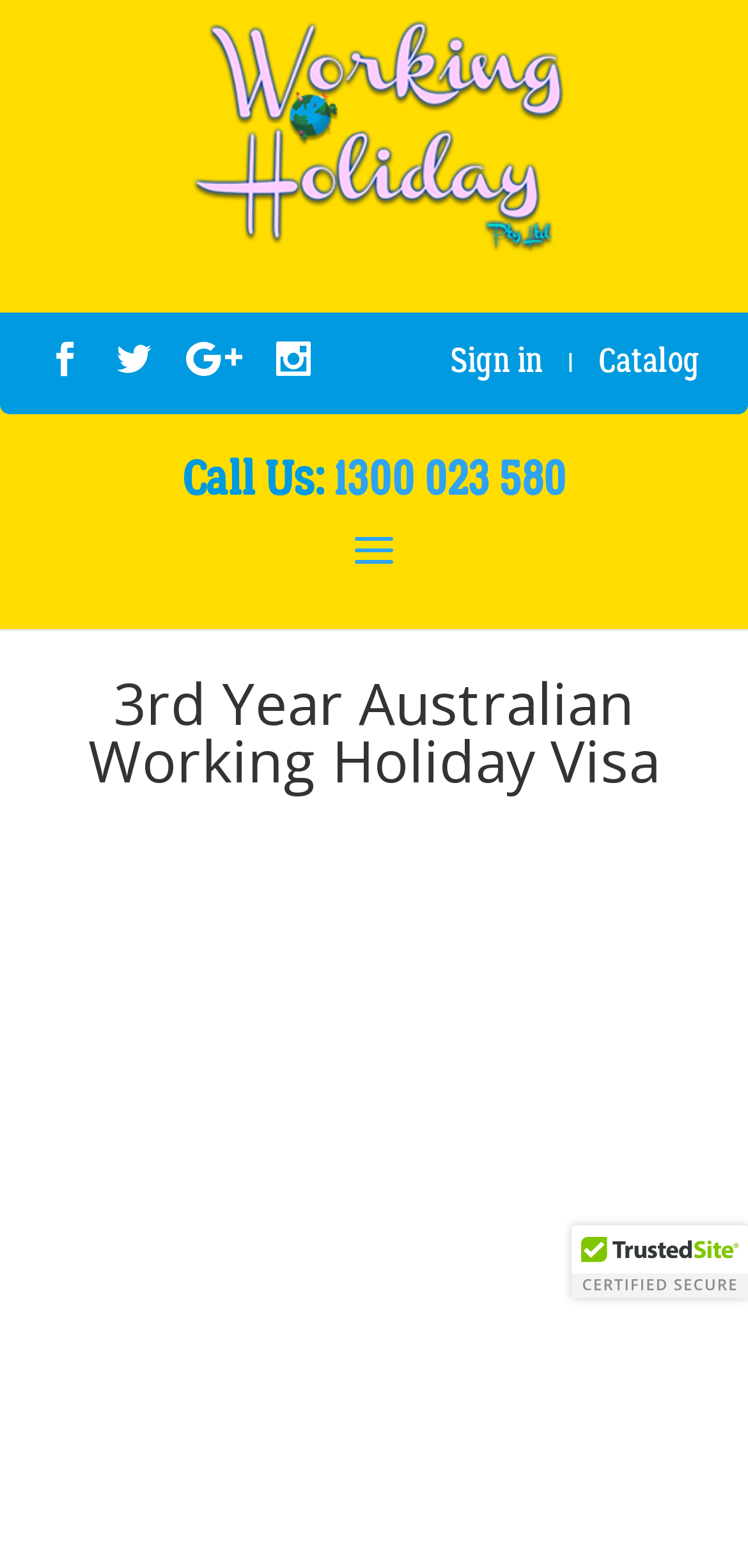Based on the element description "Google", predict the bounding box coordinates of the UI element.

[0.236, 0.211, 0.336, 0.252]